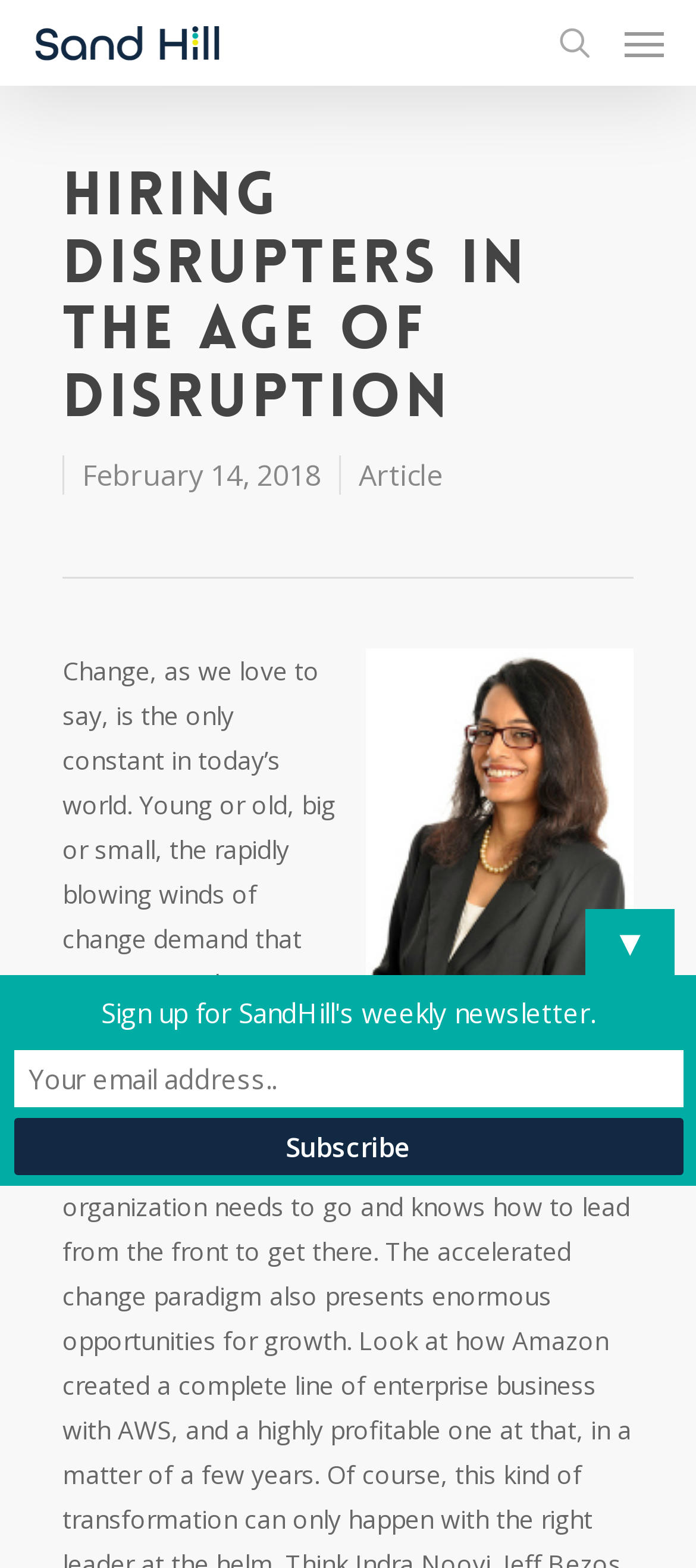Use the information in the screenshot to answer the question comprehensively: What is the date mentioned below the main heading?

Below the main heading, I see a StaticText element with the text 'February 14, 2018'. This suggests that this is the date mentioned on the webpage.